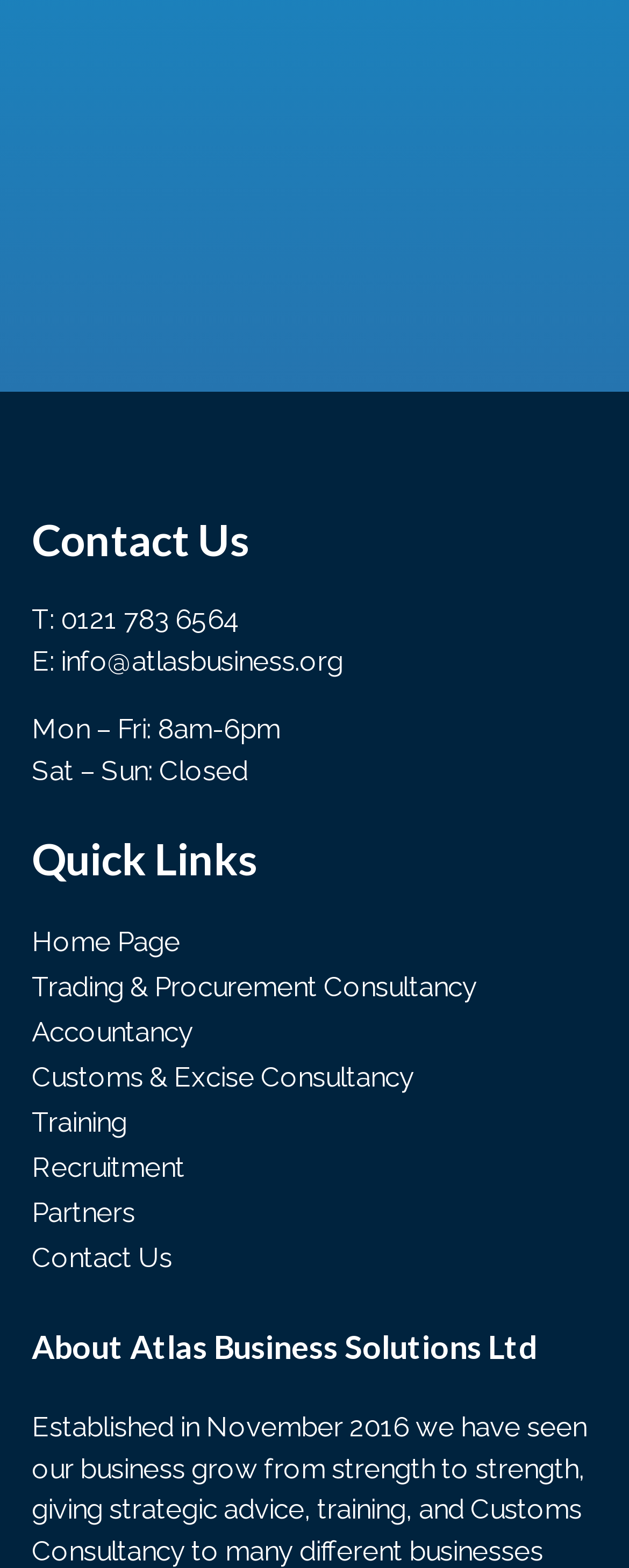Determine the bounding box coordinates for the region that must be clicked to execute the following instruction: "visit the Home Page".

[0.05, 0.59, 0.286, 0.611]